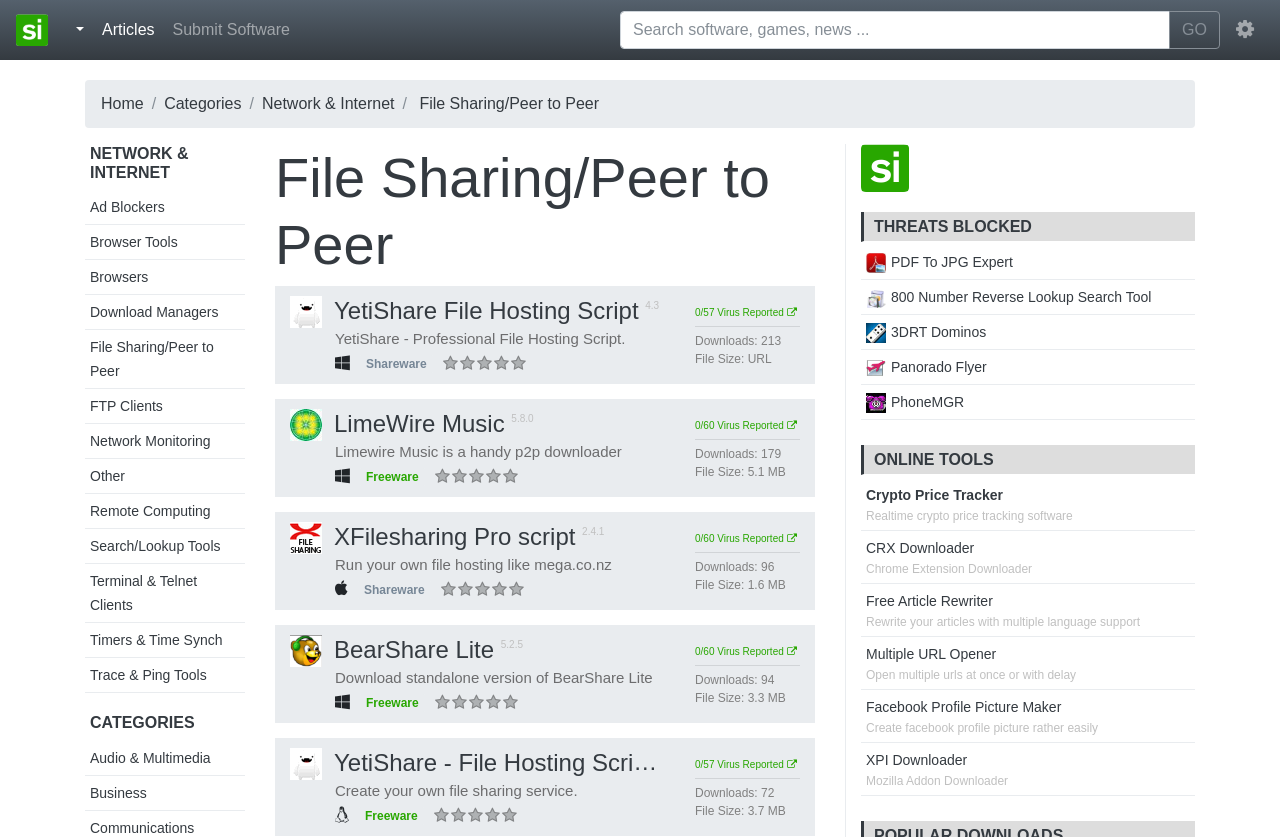Identify the bounding box coordinates of the element that should be clicked to fulfill this task: "Search software, games, news...". The coordinates should be provided as four float numbers between 0 and 1, i.e., [left, top, right, bottom].

[0.484, 0.013, 0.914, 0.059]